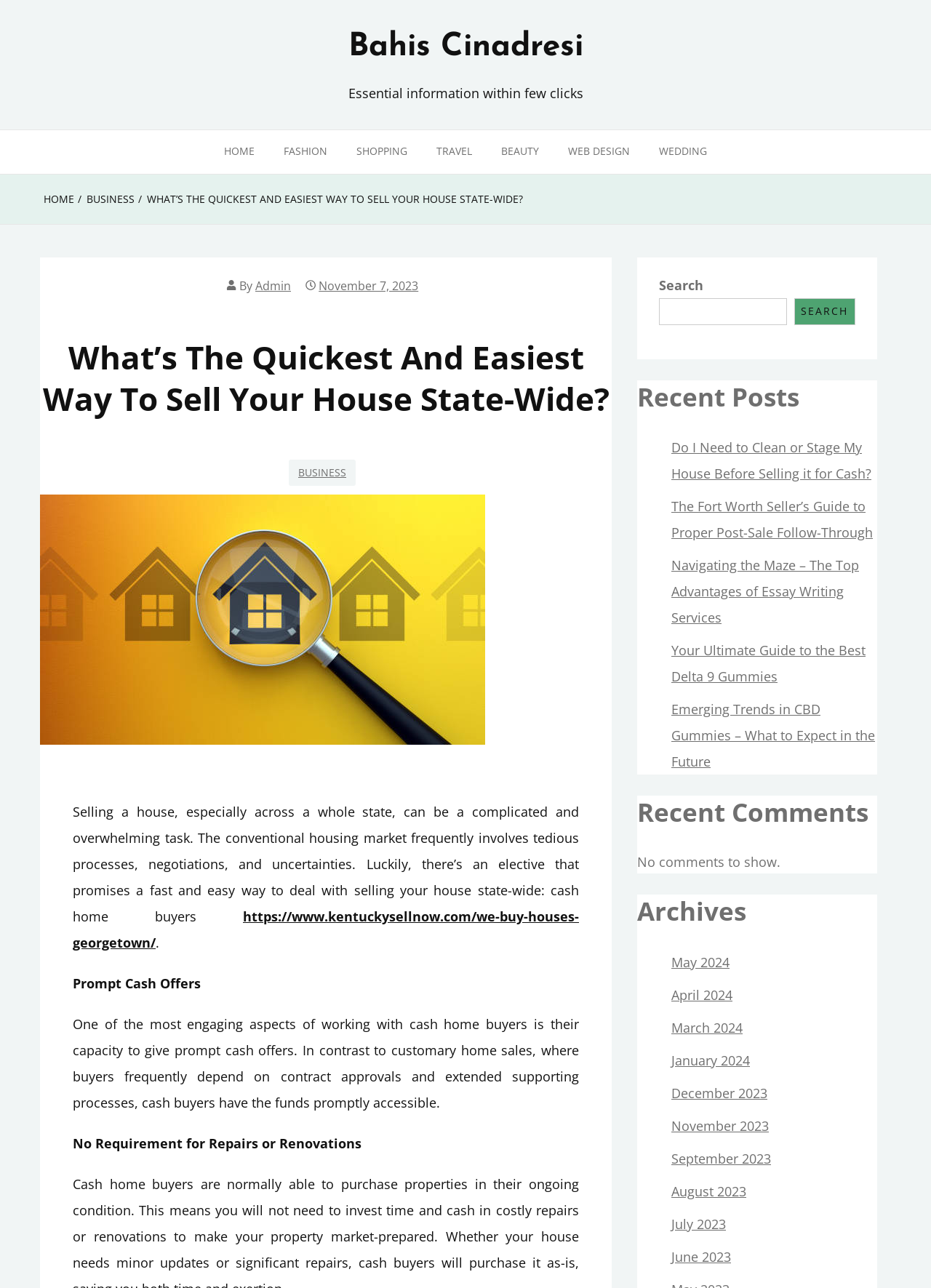Identify the bounding box coordinates necessary to click and complete the given instruction: "Search for something".

[0.708, 0.232, 0.845, 0.252]